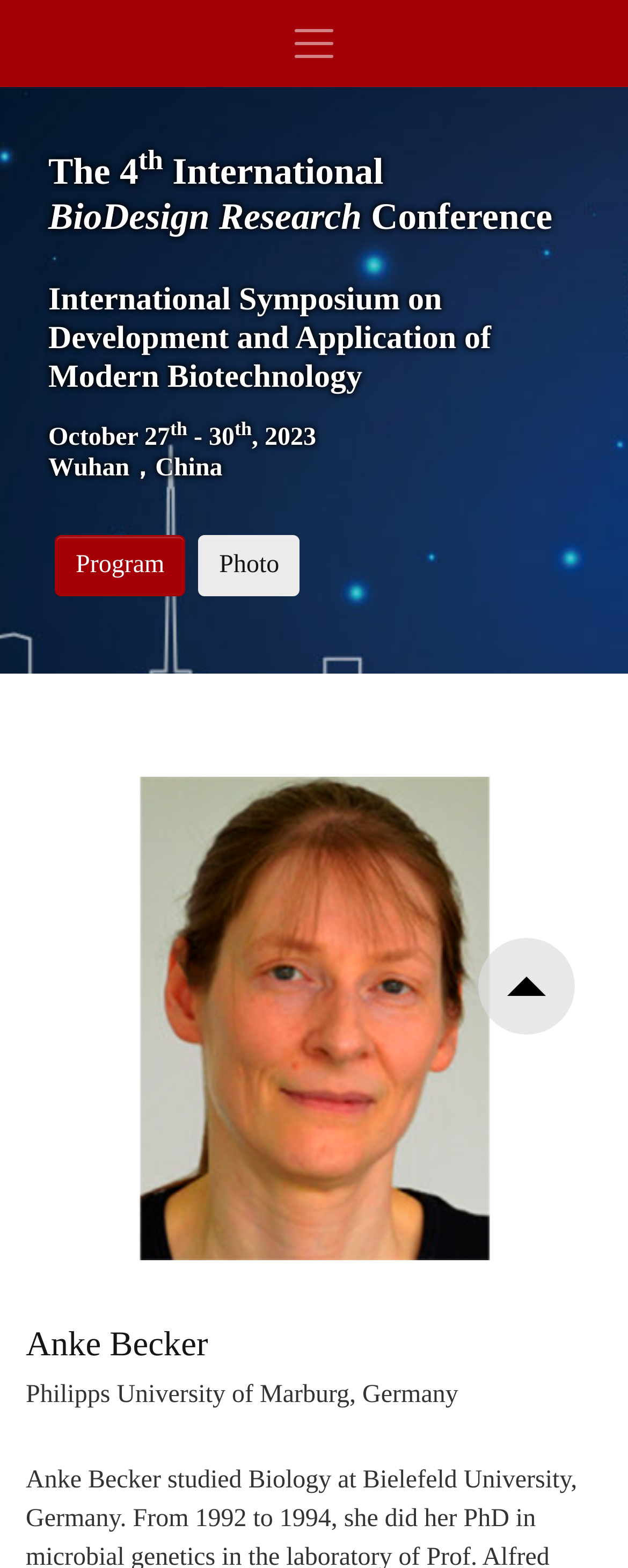Reply to the question with a single word or phrase:
How many links are there on the page?

4